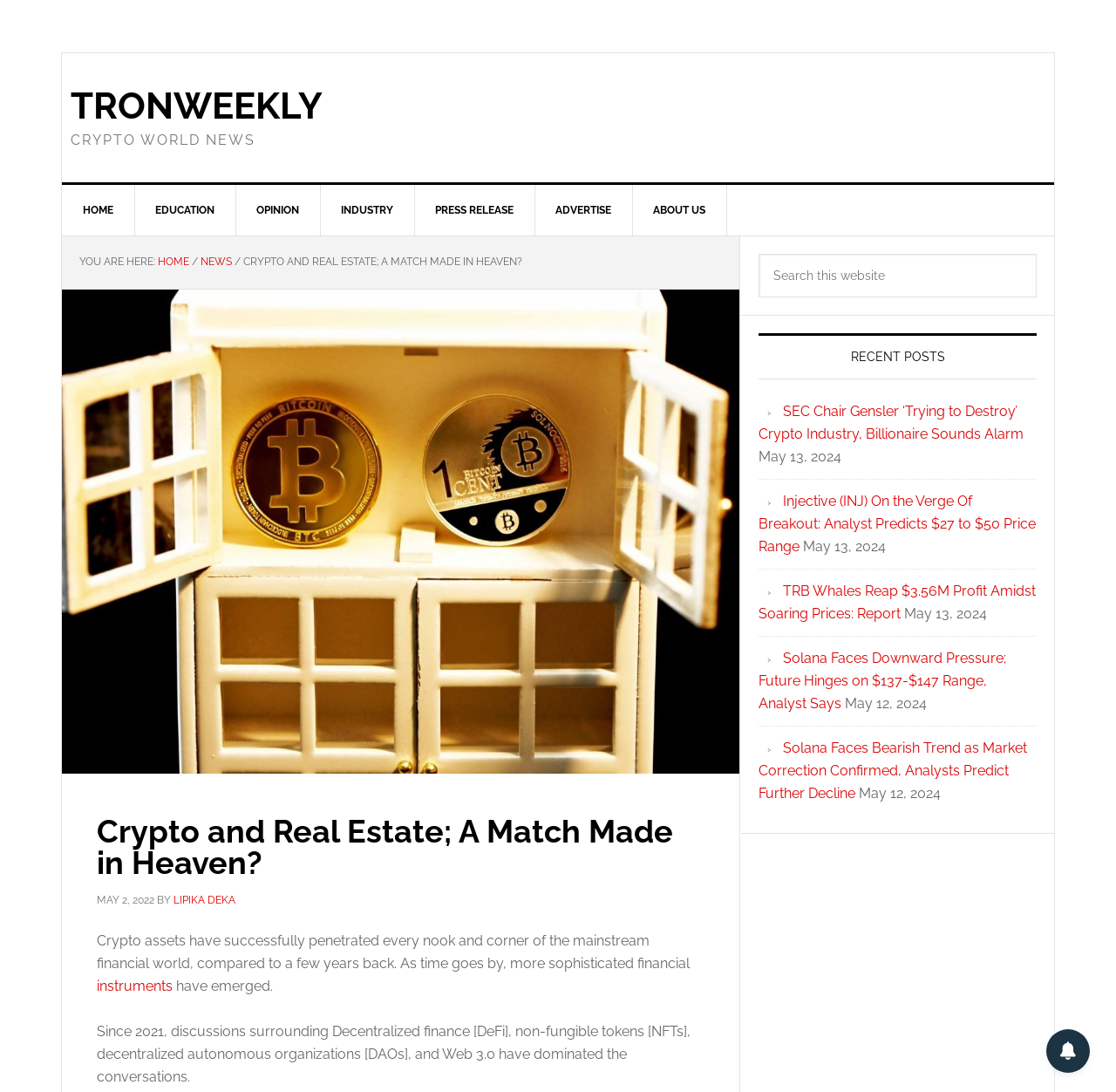Please identify the bounding box coordinates of the element's region that I should click in order to complete the following instruction: "Check the recent post 'SEC Chair Gensler ‘Trying to Destroy’ Crypto Industry, Billionaire Sounds Alarm'". The bounding box coordinates consist of four float numbers between 0 and 1, i.e., [left, top, right, bottom].

[0.68, 0.369, 0.917, 0.405]